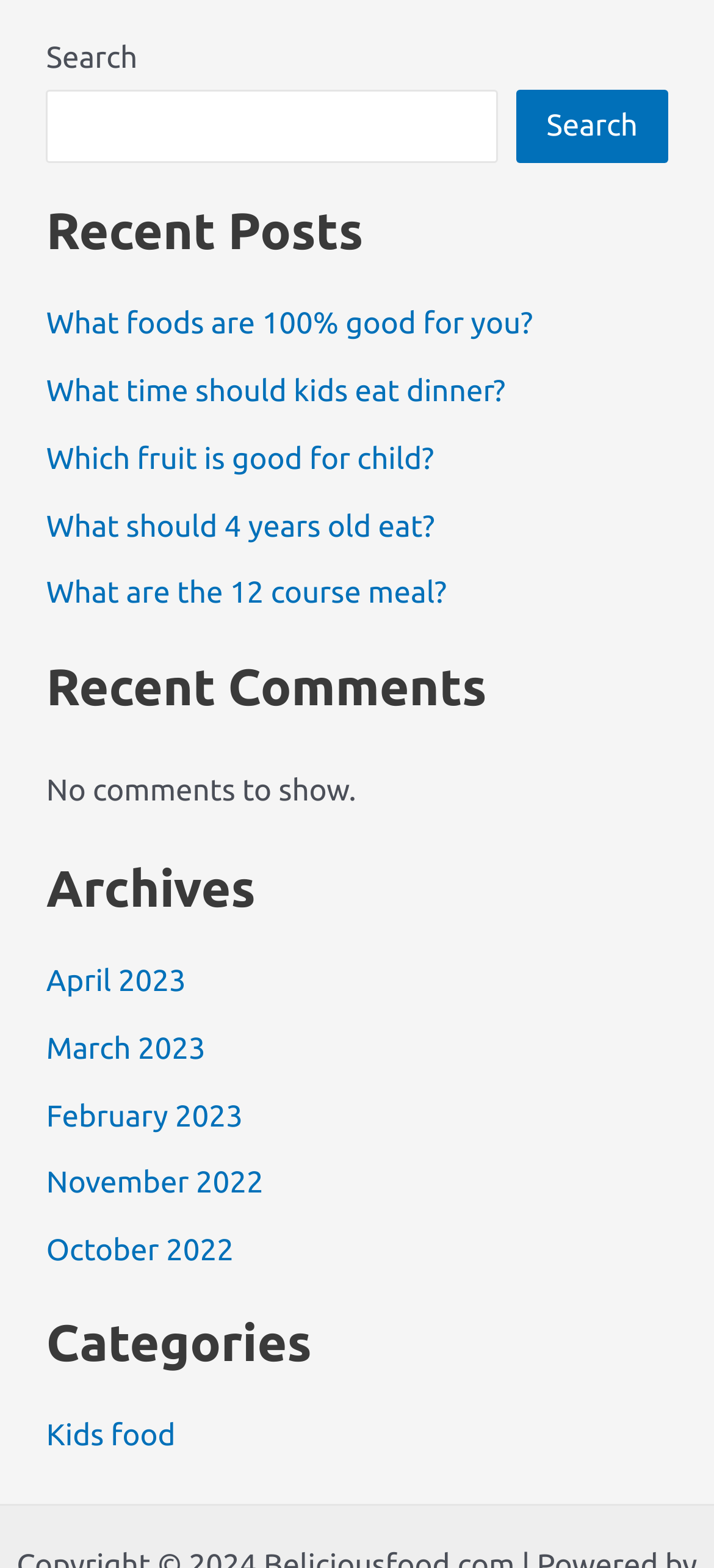Please examine the image and answer the question with a detailed explanation:
What is the latest month listed in Archives?

I looked at the links under the 'Archives' heading and found that the latest month listed is April 2023, which is the first link in the list.